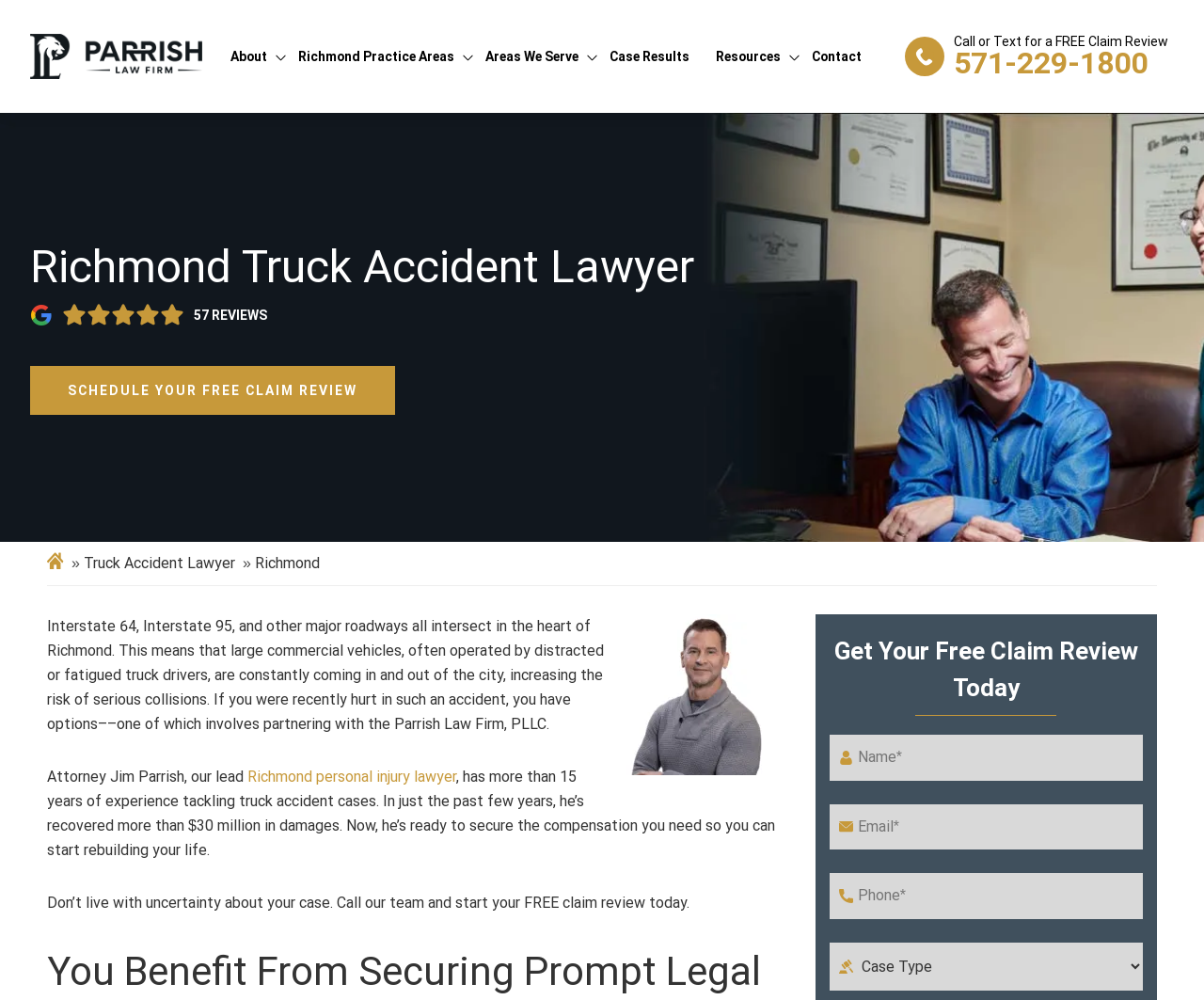Identify the bounding box of the UI component described as: "Richmond Practice Areas".

[0.248, 0.021, 0.378, 0.092]